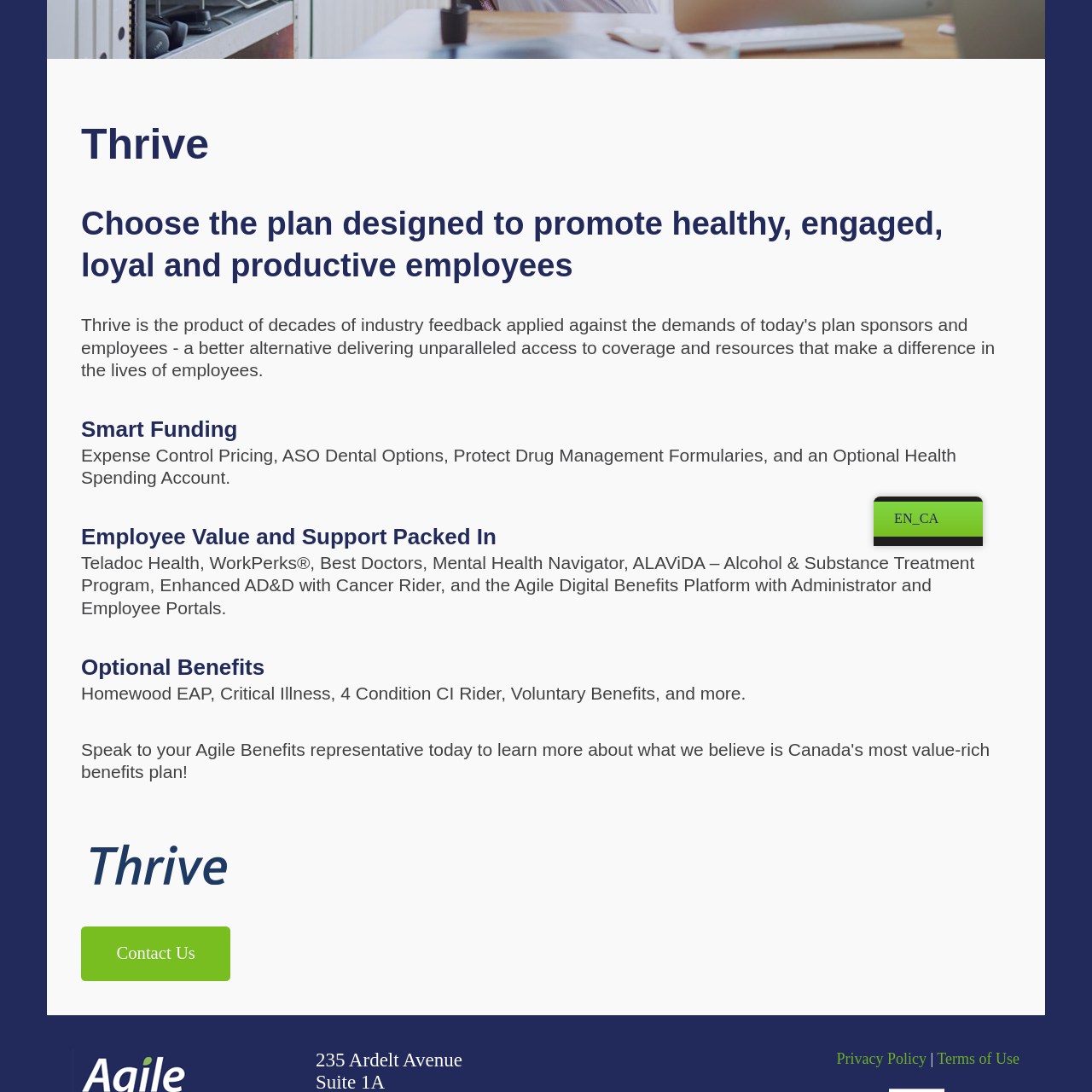Given the element description: "Terms of Use", predict the bounding box coordinates of the UI element it refers to, using four float numbers between 0 and 1, i.e., [left, top, right, bottom].

[0.858, 0.961, 0.934, 0.977]